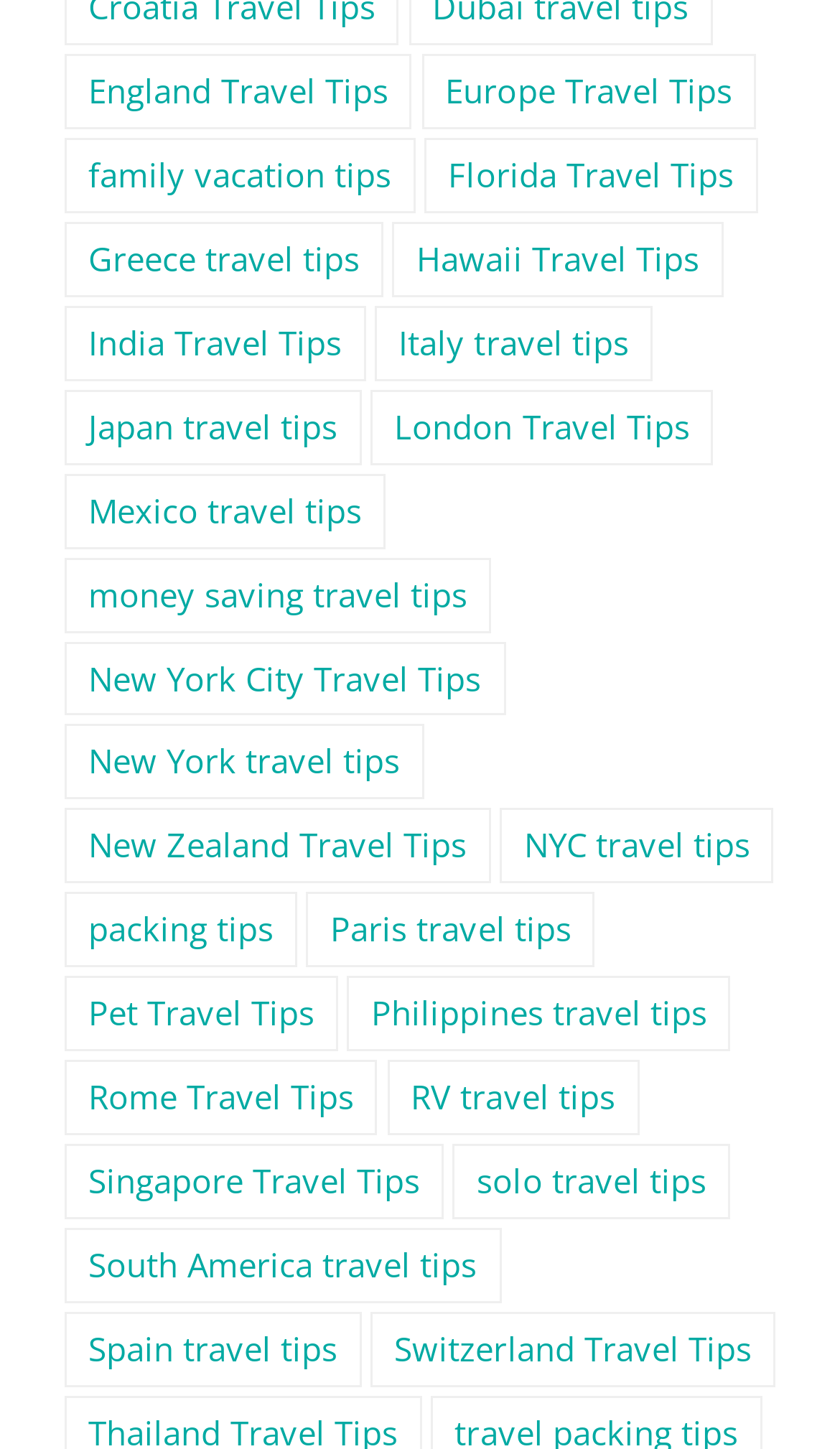Are there any links related to pet travel?
Provide an in-depth and detailed answer to the question.

I found a link 'Pet Travel Tips (11 items)' on the webpage, which indicates that there are travel tips available for pet travel.